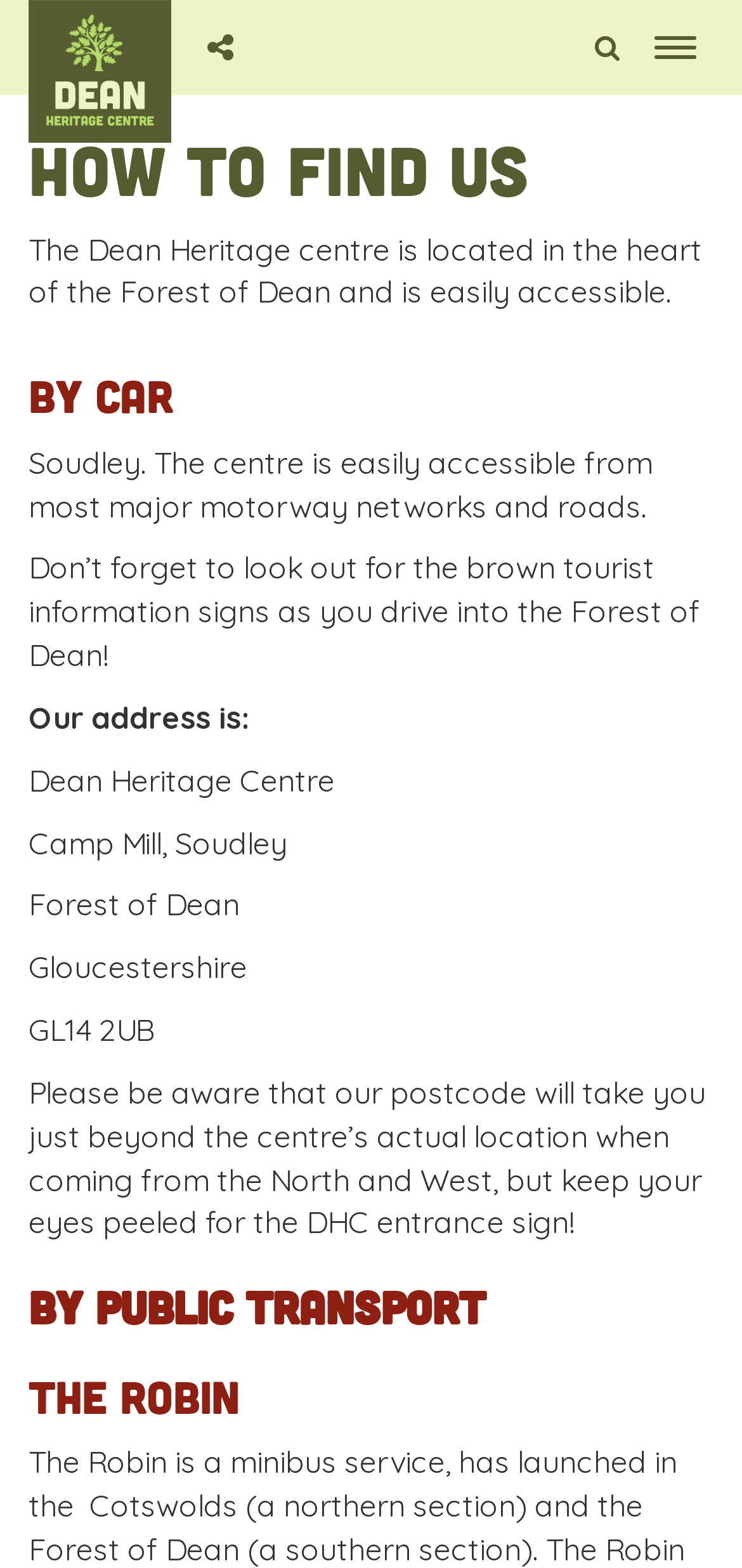Please provide a brief answer to the following inquiry using a single word or phrase:
What is the postcode of the Dean Heritage Centre?

GL14 2UB